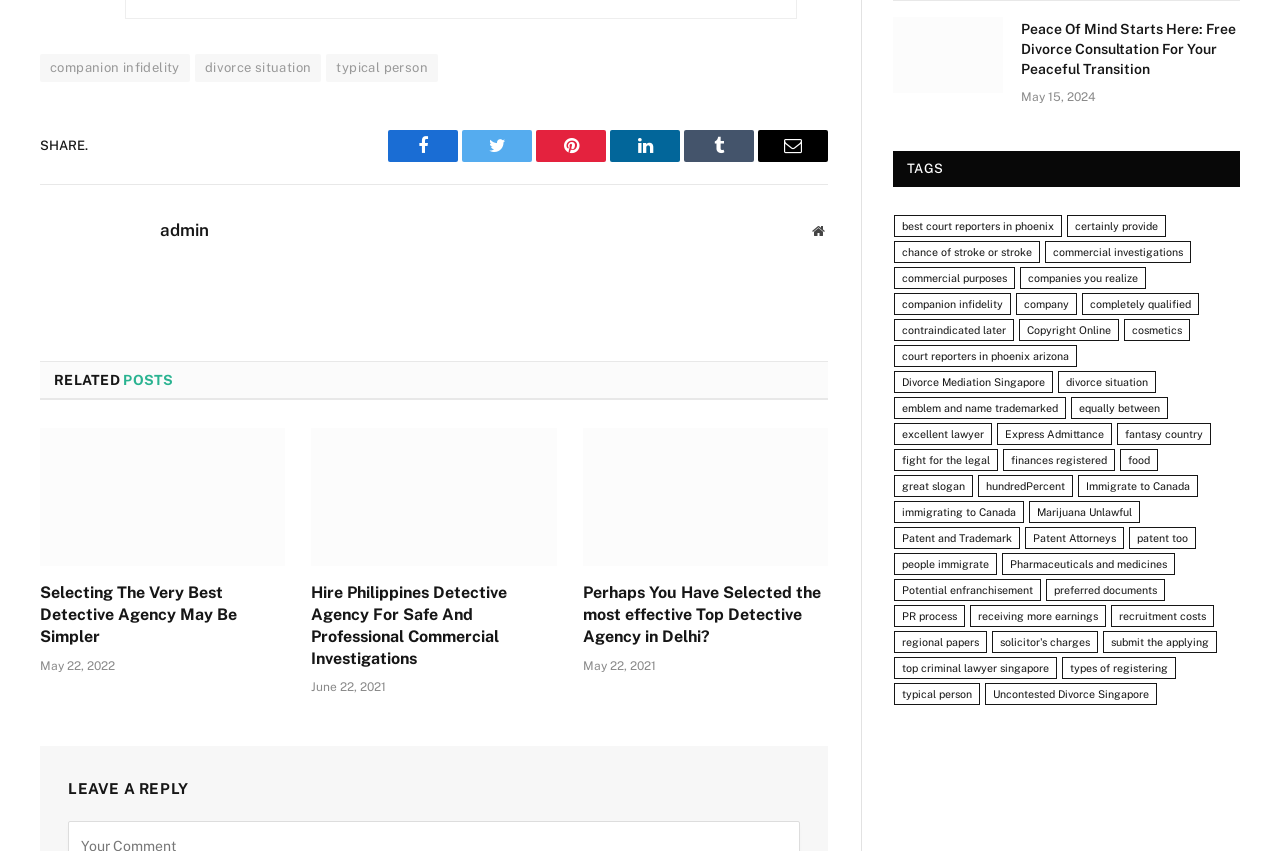Please identify the bounding box coordinates of the clickable region that I should interact with to perform the following instruction: "Click on the 'Selecting The Very Best Detective Agency May Be Simpler' article". The coordinates should be expressed as four float numbers between 0 and 1, i.e., [left, top, right, bottom].

[0.031, 0.503, 0.223, 0.666]